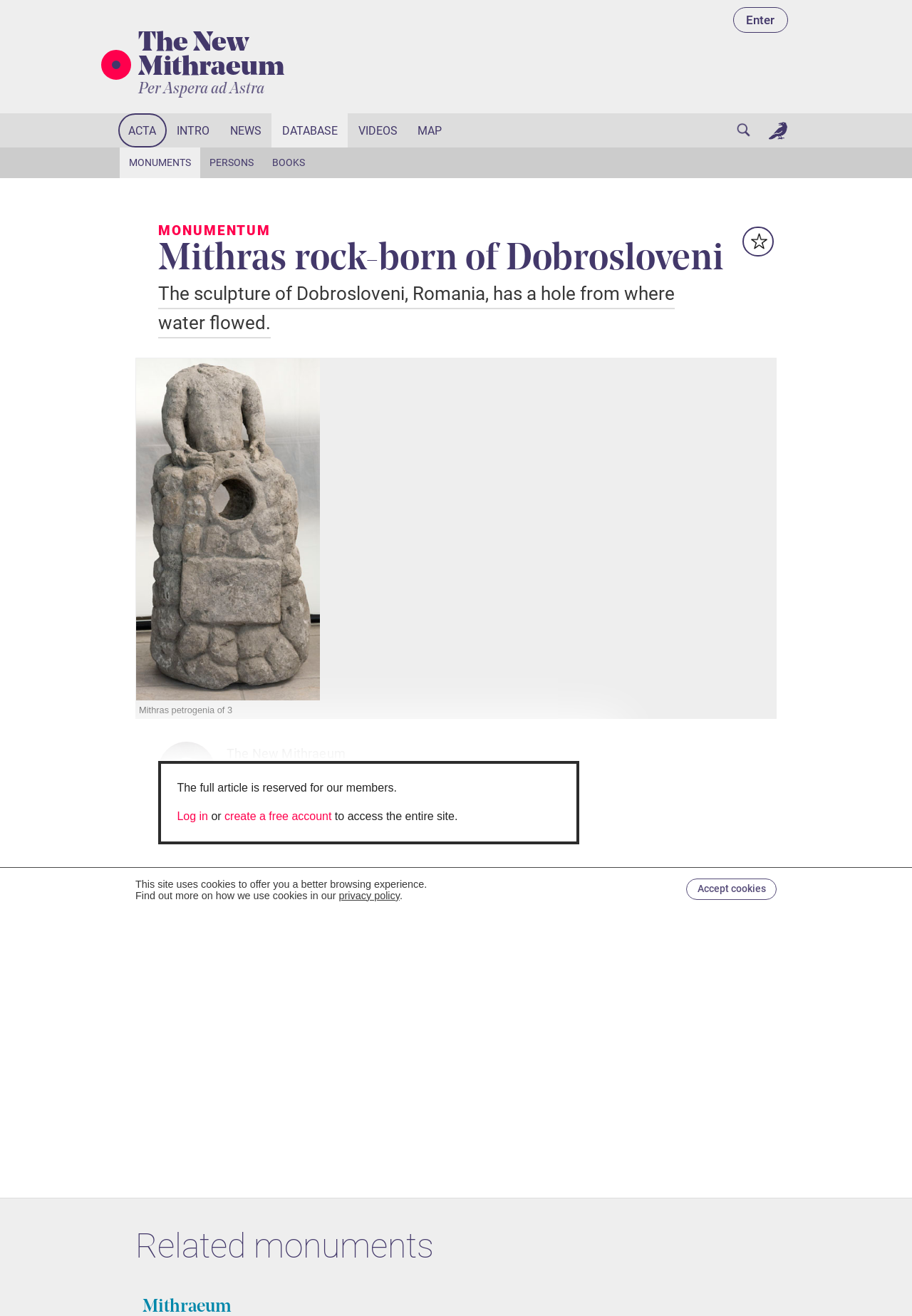Please find the bounding box coordinates of the element that must be clicked to perform the given instruction: "View the New Mithraeum page". The coordinates should be four float numbers from 0 to 1, i.e., [left, top, right, bottom].

[0.152, 0.023, 0.312, 0.062]